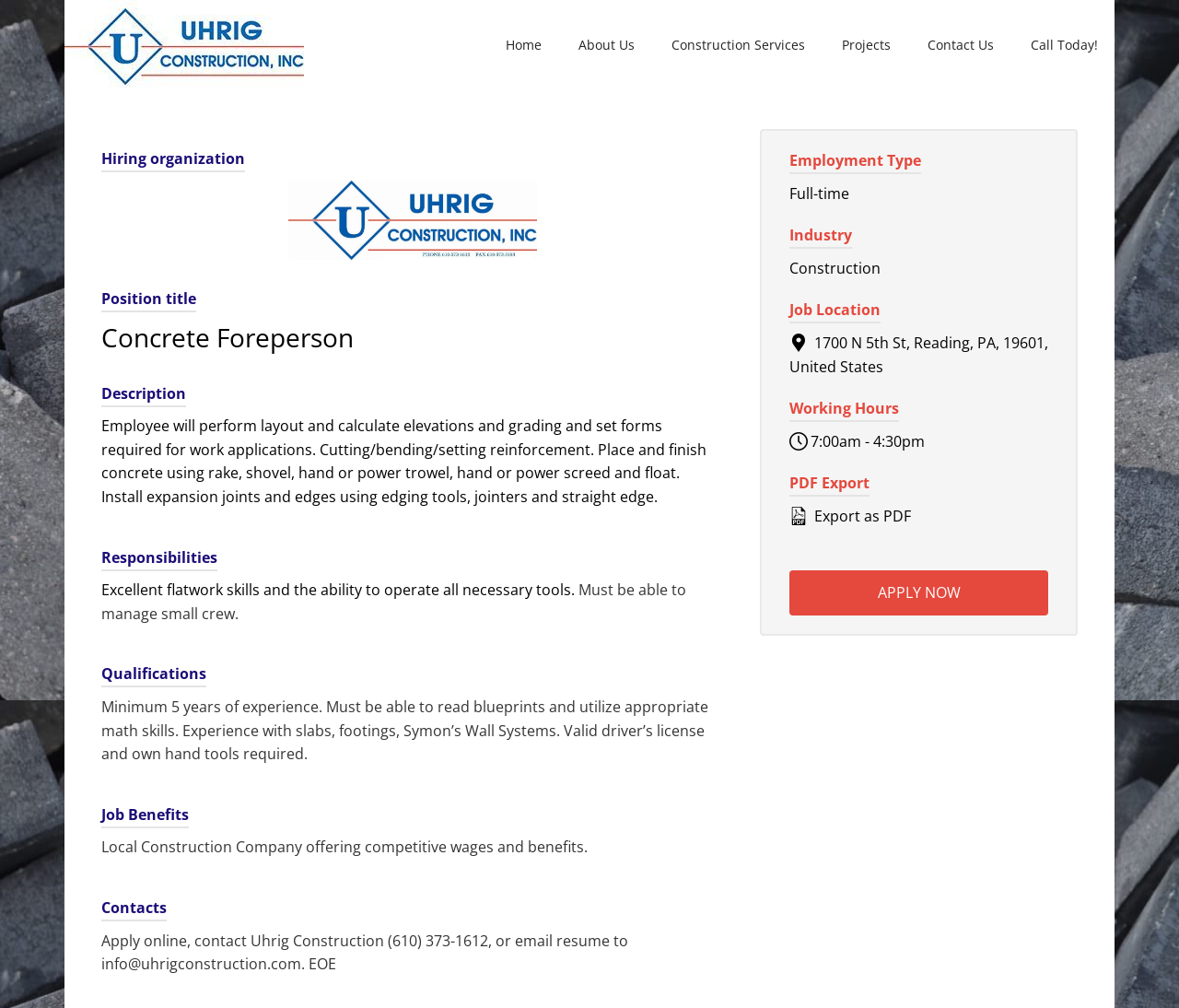What is the job title being hired for?
Please provide a comprehensive answer based on the visual information in the image.

I determined the answer by looking at the webpage structure and finding the 'Position title' section, which is followed by the text 'Concrete Foreperson'.